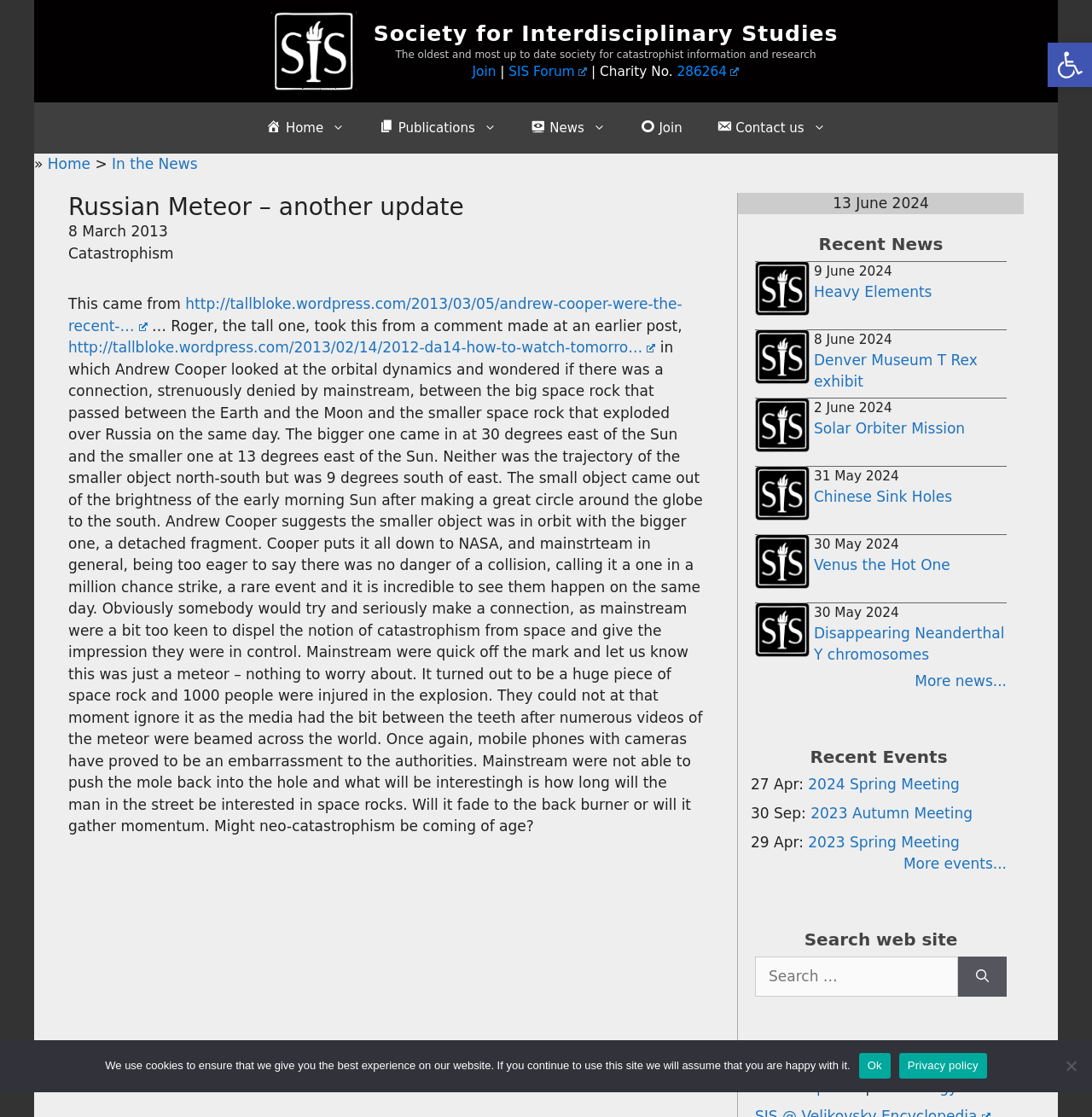Please find and provide the title of the webpage.

Russian Meteor – another update